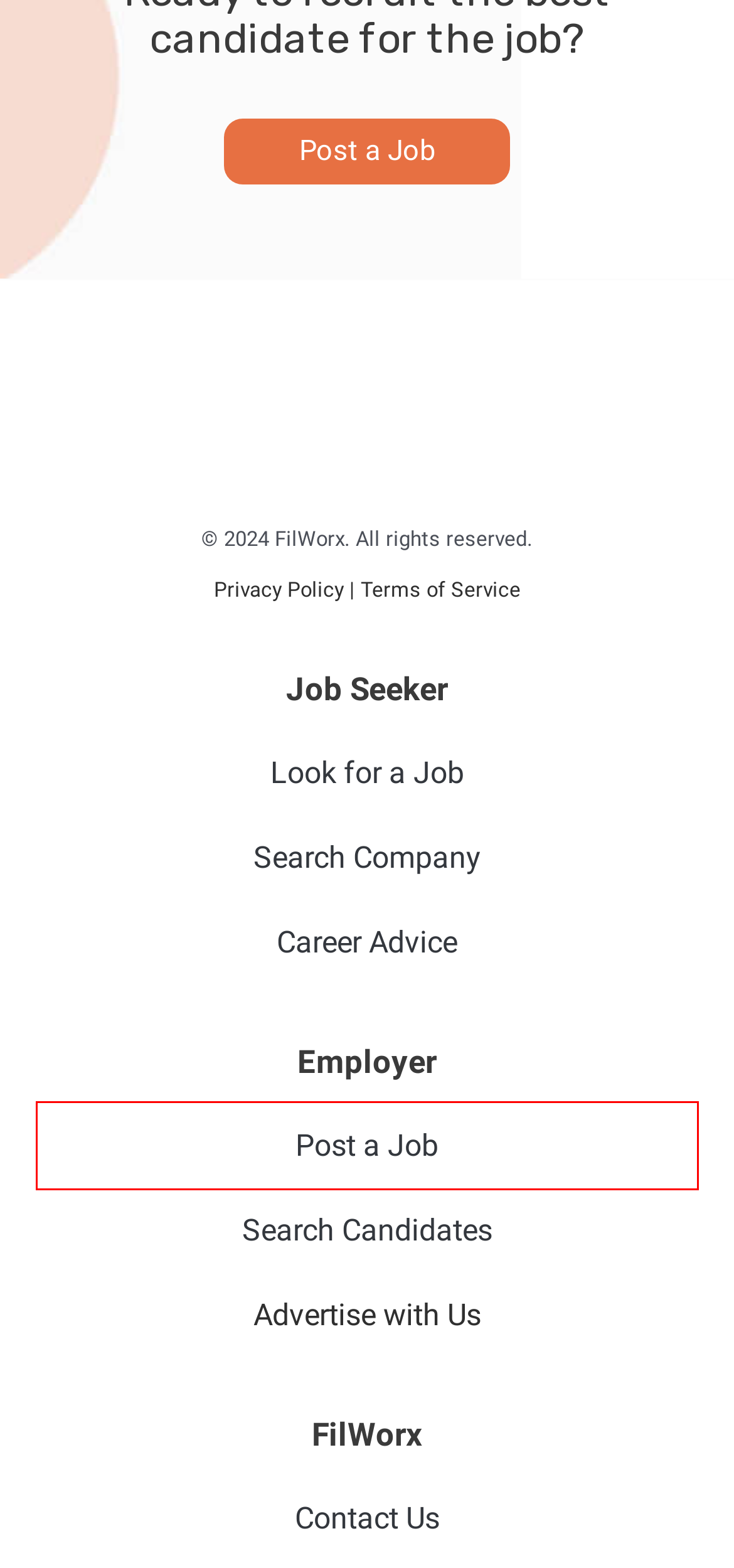Assess the screenshot of a webpage with a red bounding box and determine which webpage description most accurately matches the new page after clicking the element within the red box. Here are the options:
A. Service Terms to Guide and Regulate Your Use and Access | FilWorx
B. Job Search | Job List | FilWorx
C. Stay Informed with Relevant Blog Contents | FilWorx
D. Post a Job | FilWorx
E. Search Company | FilWorx
F. Contact Us | FilWorx
G. Privacy Policy | FilWorx
H. Search Candidates Qualified to be Part of Your Team | FilWorx

D